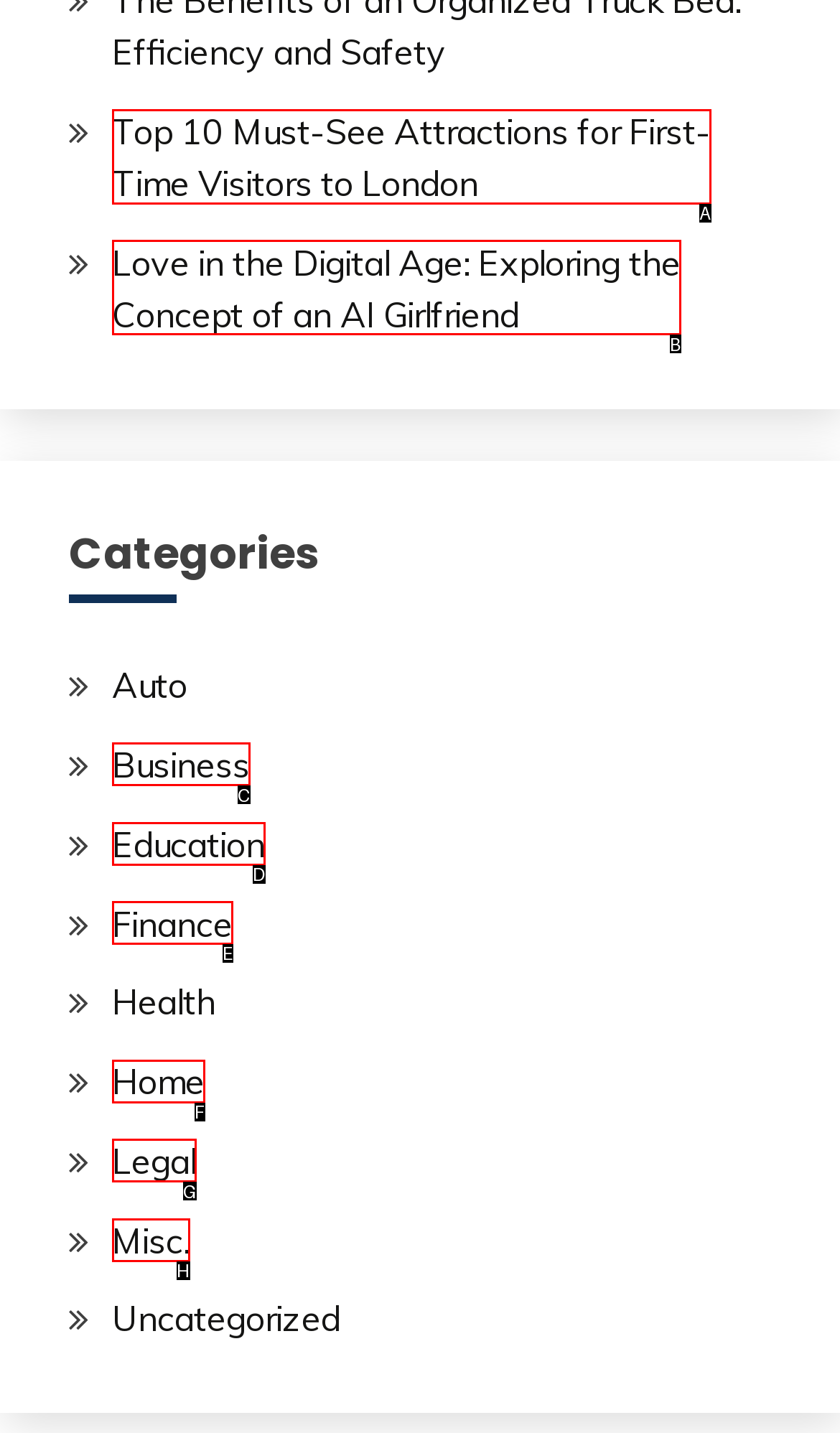Match the element description: Home to the correct HTML element. Answer with the letter of the selected option.

F